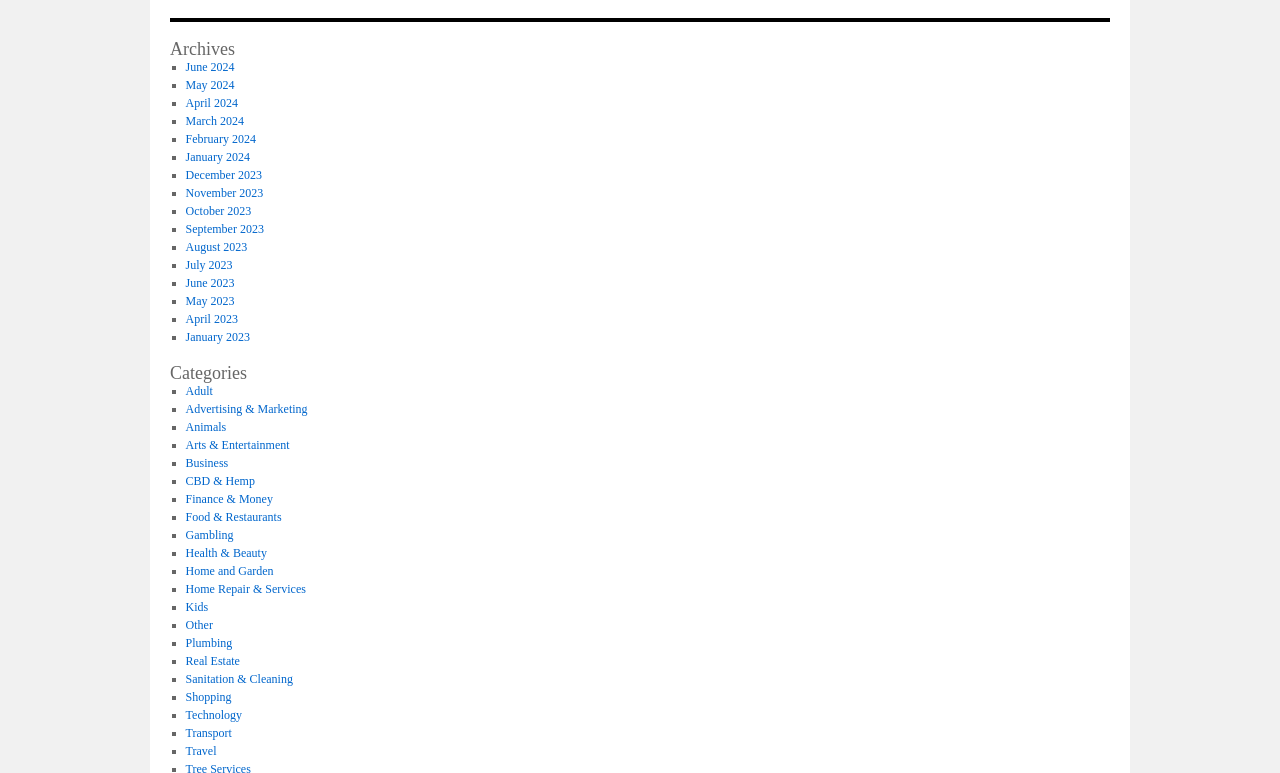Identify the bounding box coordinates of the section to be clicked to complete the task described by the following instruction: "Explore archives for January 2023". The coordinates should be four float numbers between 0 and 1, formatted as [left, top, right, bottom].

[0.145, 0.427, 0.195, 0.445]